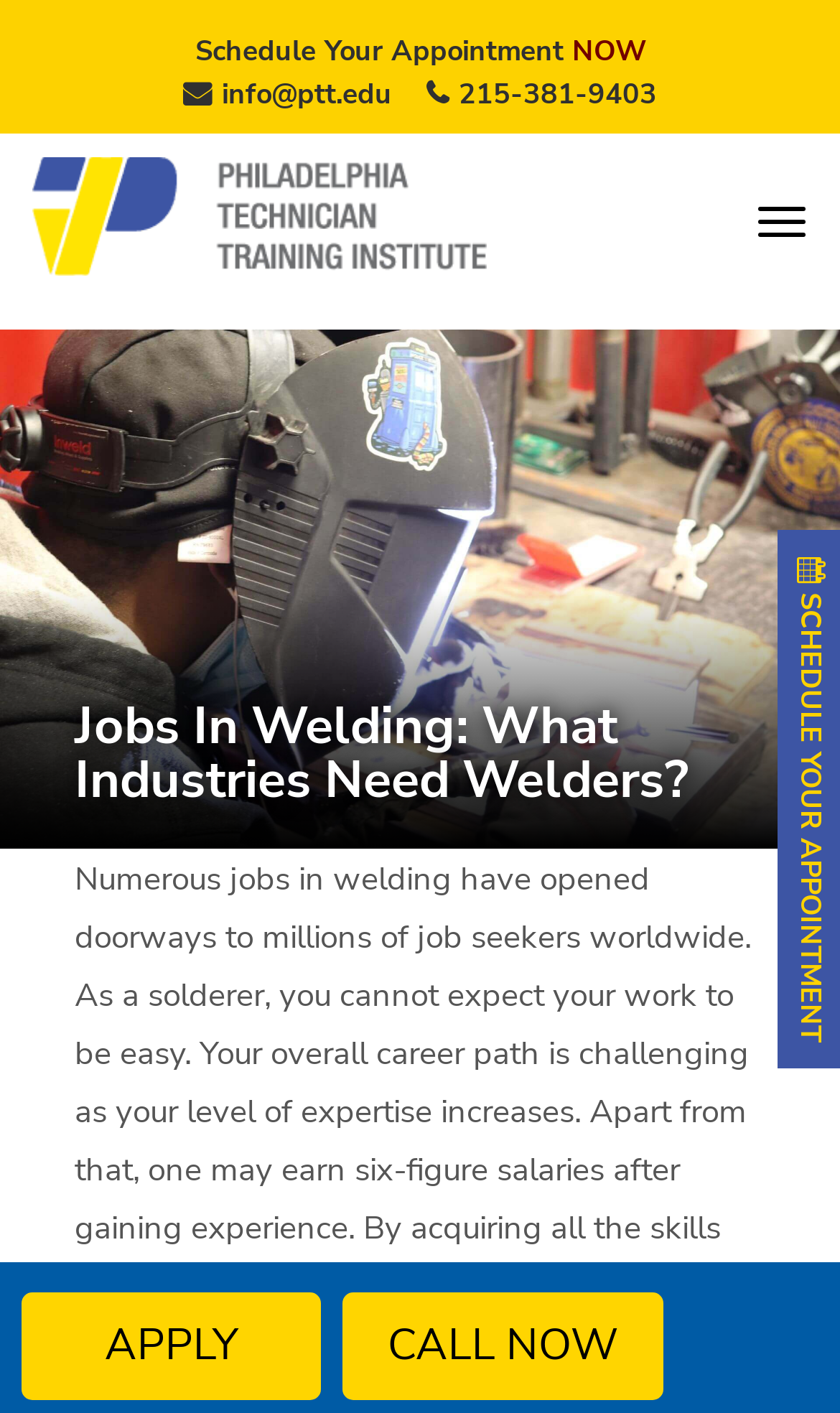What is the benefit of acquiring welding skills?
Kindly offer a detailed explanation using the data available in the image.

I found this information in the StaticText element which states that 'one may earn six-figure salaries after gaining experience' in welding, implying that acquiring welding skills can lead to high-paying jobs.